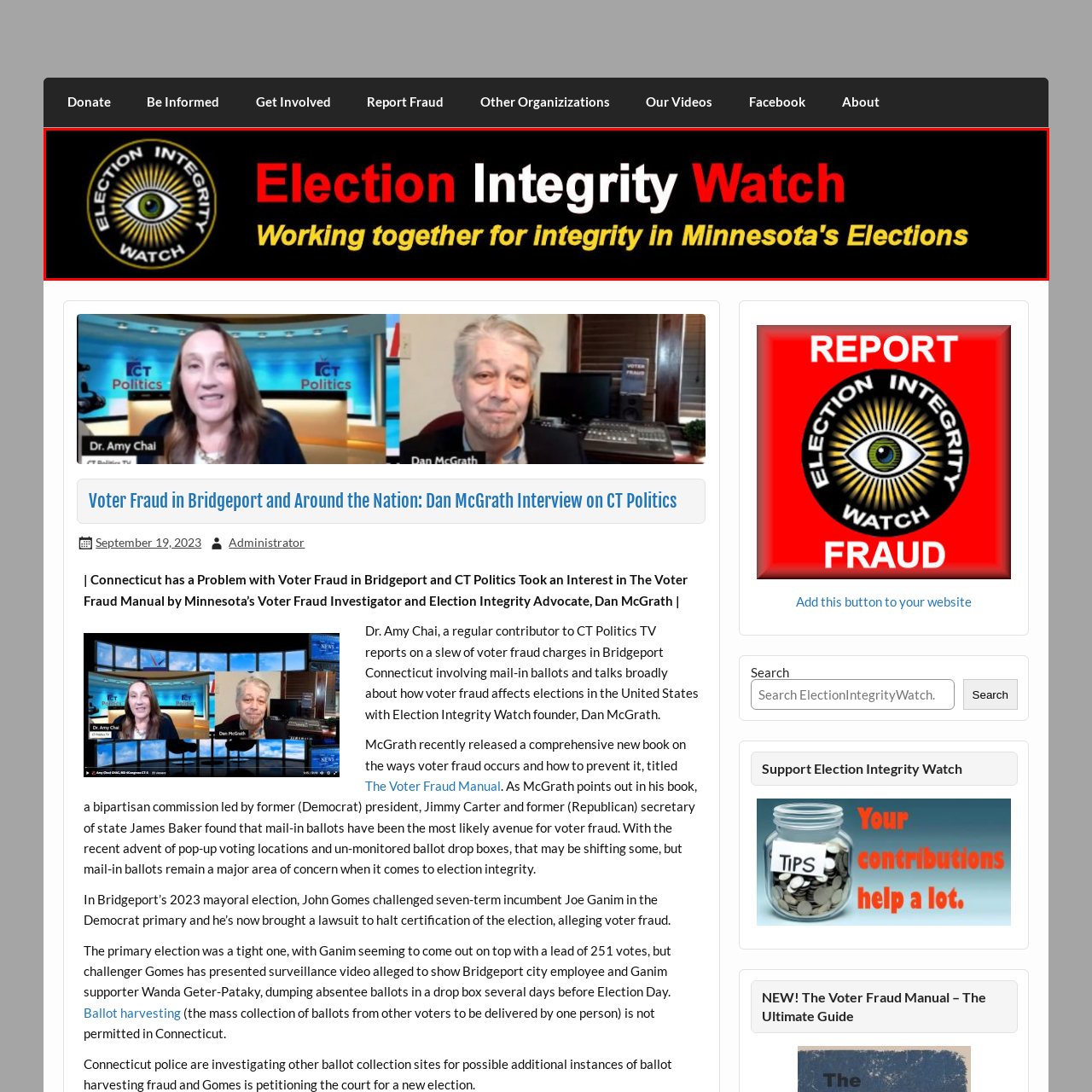Generate a detailed description of the content found inside the red-outlined section of the image.

This image displays the logo of "Election Integrity Watch," prominently featuring an eye symbol to convey vigilance regarding electoral processes. The text emphasizes the organization's focus on promoting integrity in elections across Minnesota, with the phrases "Election Integrity Watch" in bold red lettering and the slogan "Working together for integrity in Minnesota's Elections" in contrasting yellow. The background is black, enhancing the visibility of the text and logo, and symbolizing a serious commitment to watching over electoral integrity. This imagery aligns with the organization's mission to ensure fair and transparent elections.